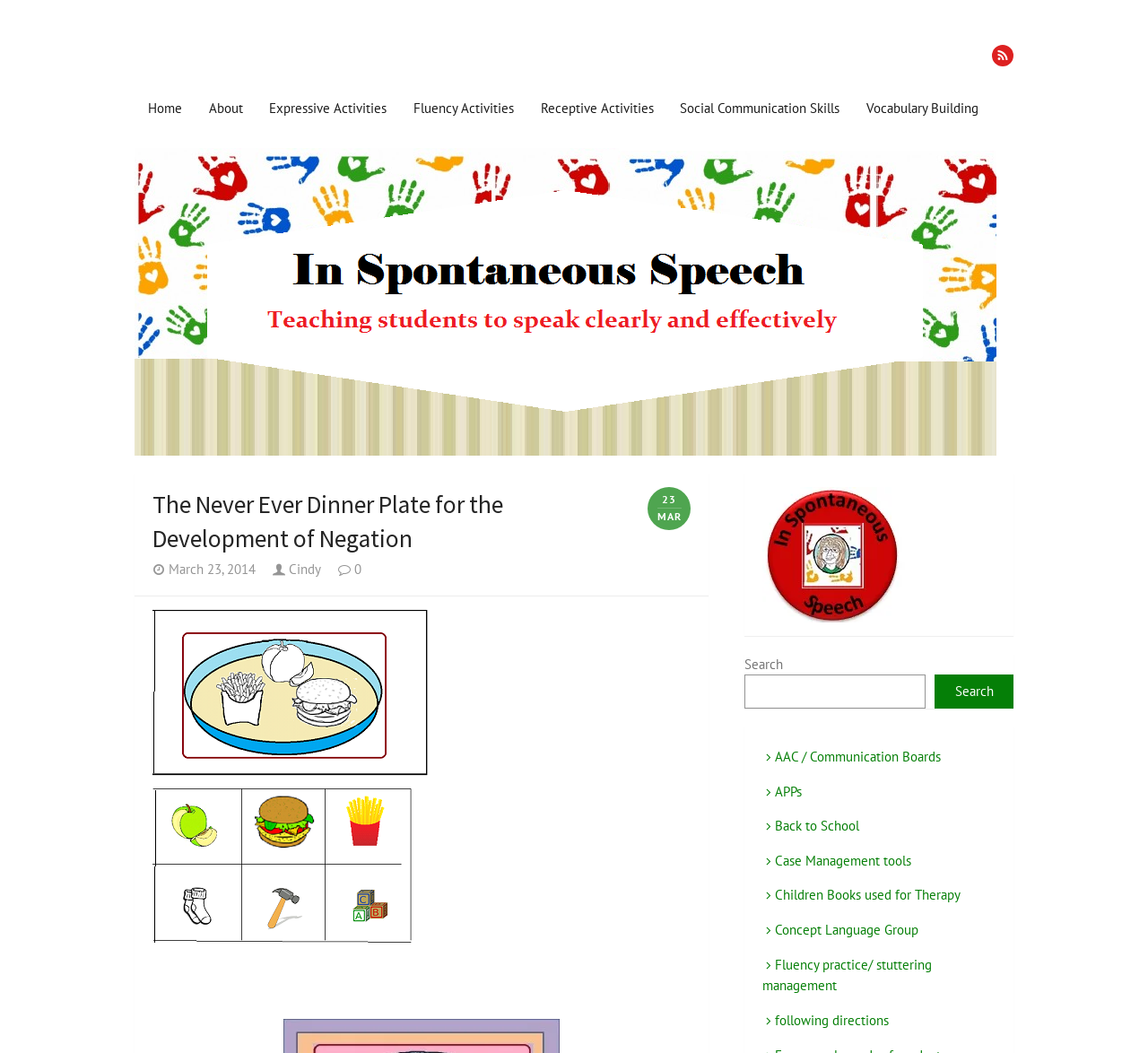Please identify the bounding box coordinates of the element that needs to be clicked to perform the following instruction: "Read the article 'The Never Ever Dinner Plate for the Development of Negation'".

[0.117, 0.14, 0.883, 0.432]